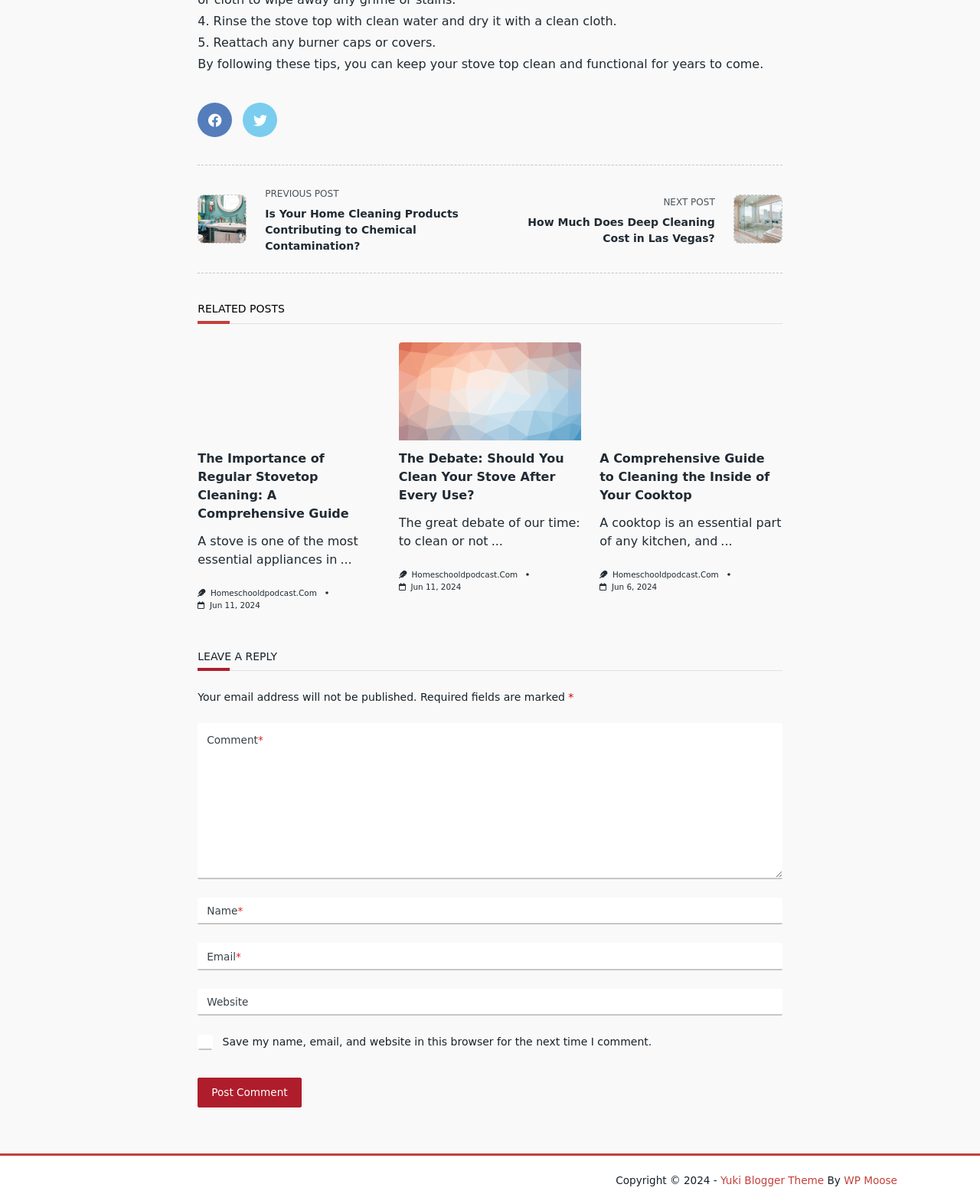Find the UI element described as: "Jun 6, 2024" and predict its bounding box coordinates. Ensure the coordinates are four float numbers between 0 and 1, [left, top, right, bottom].

[0.624, 0.483, 0.67, 0.491]